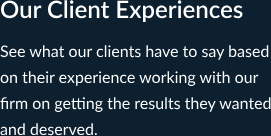Give a detailed account of everything present in the image.

The image features a section titled "Our Client Experiences," emphasizing the importance of client feedback in showcasing the firm’s commitment to achieving positive results. This area encourages potential clients to explore testimonials from individuals who have worked with the firm, highlighting their satisfaction and the outcomes they achieved. The caption underlines the firm's dedication to transparency and client success, reinforcing the message that their experiences can offer valuable insights to new clients considering legal action for Tylenol-related cases.